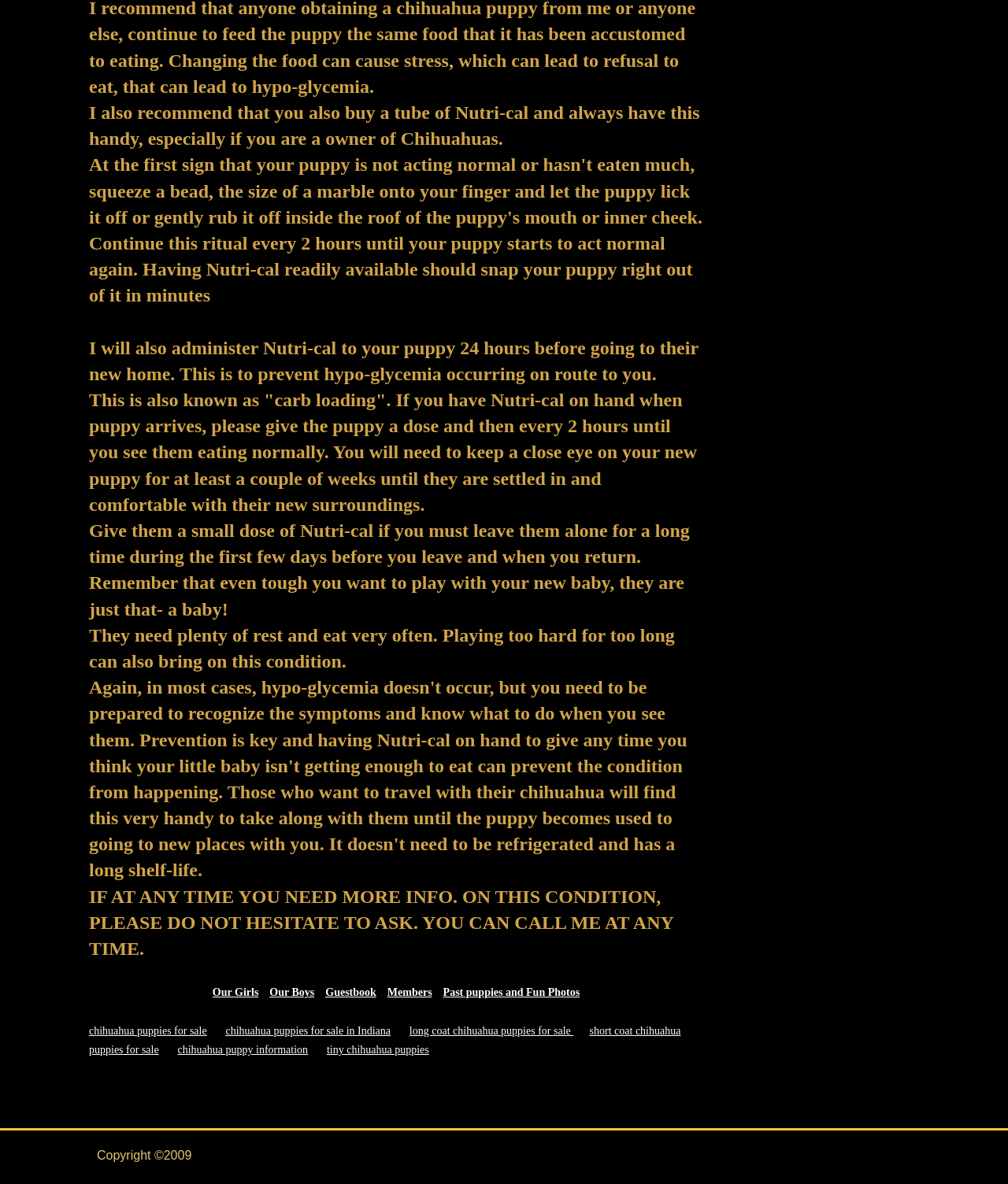From the element description: "Guestbook", extract the bounding box coordinates of the UI element. The coordinates should be expressed as four float numbers between 0 and 1, in the order [left, top, right, bottom].

[0.323, 0.833, 0.373, 0.843]